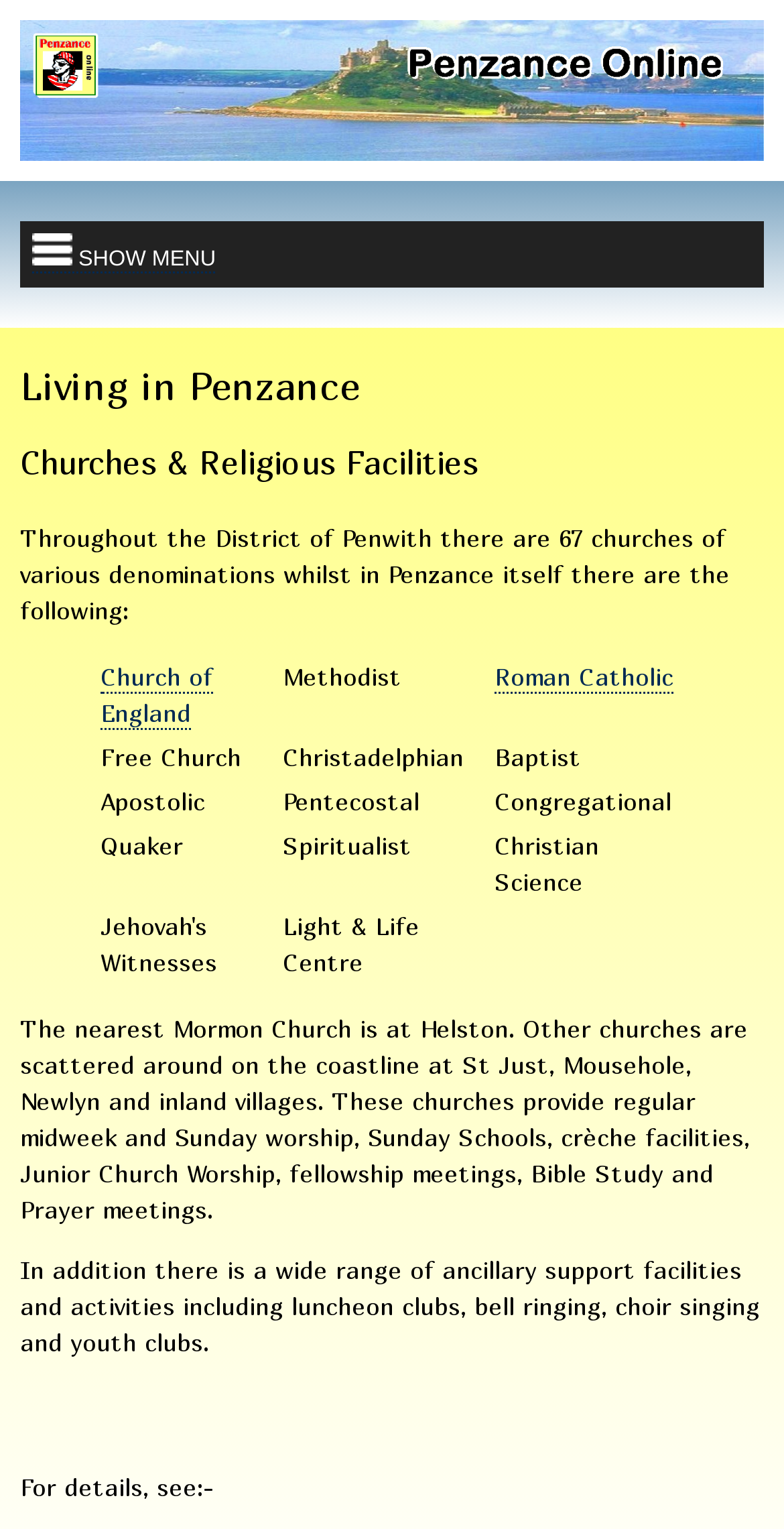Based on the element description "Church of England", predict the bounding box coordinates of the UI element.

[0.128, 0.433, 0.272, 0.478]